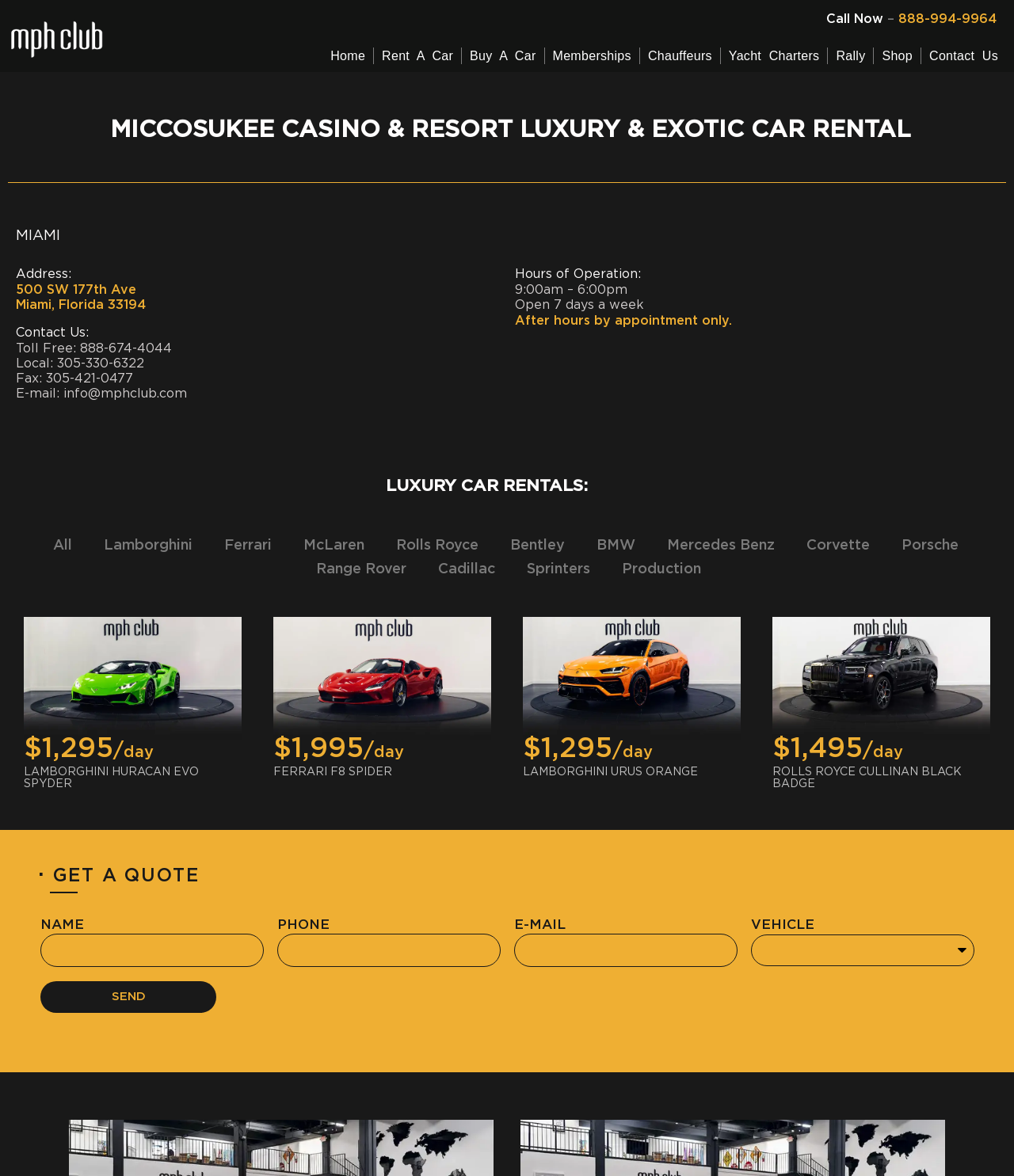Can you show the bounding box coordinates of the region to click on to complete the task described in the instruction: "Select a vehicle from the 'VEHICLE' dropdown"?

[0.741, 0.795, 0.961, 0.822]